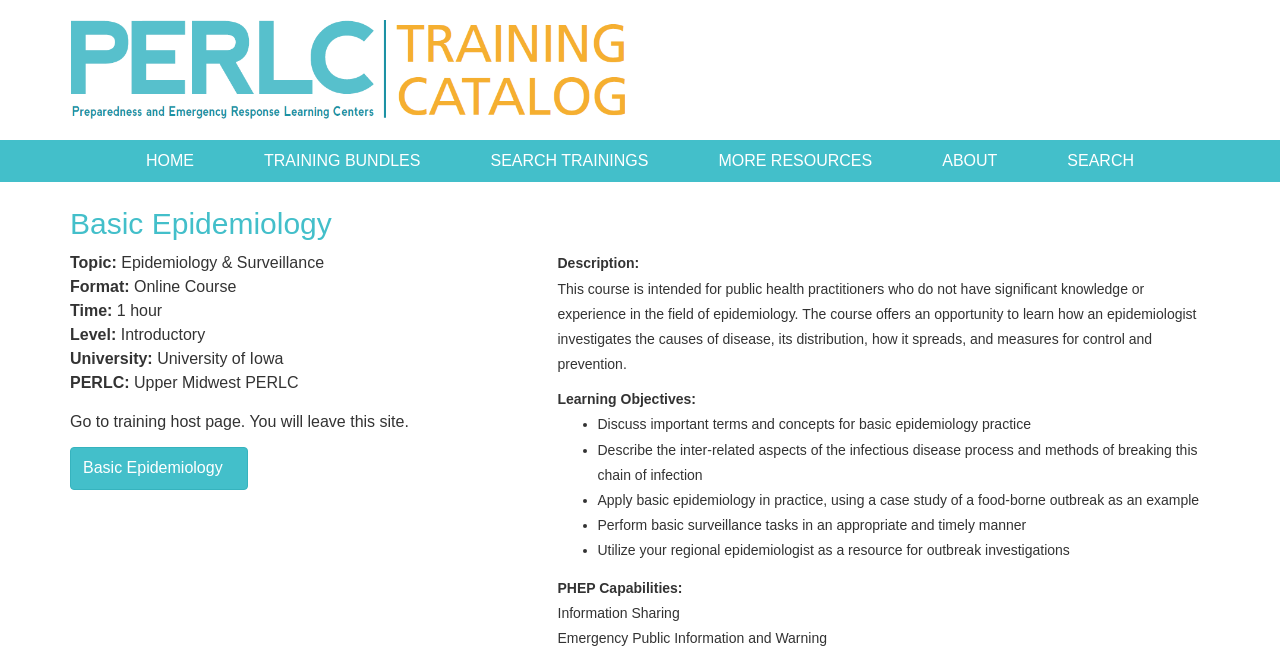Please find the bounding box coordinates of the section that needs to be clicked to achieve this instruction: "View Basic Epidemiology training details".

[0.055, 0.679, 0.193, 0.744]